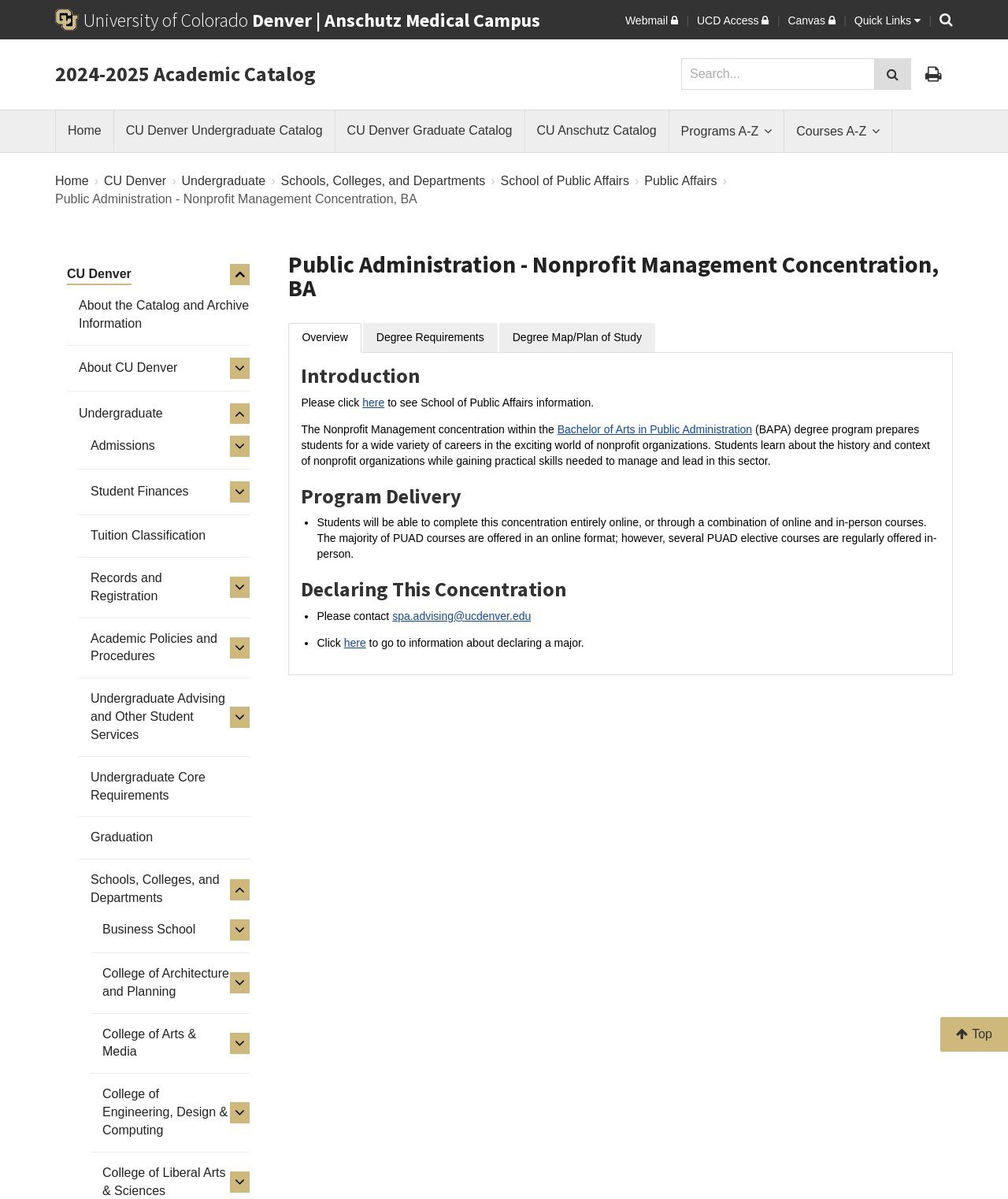Use a single word or phrase to answer this question: 
What is the name of the university?

University of Colorado Denver